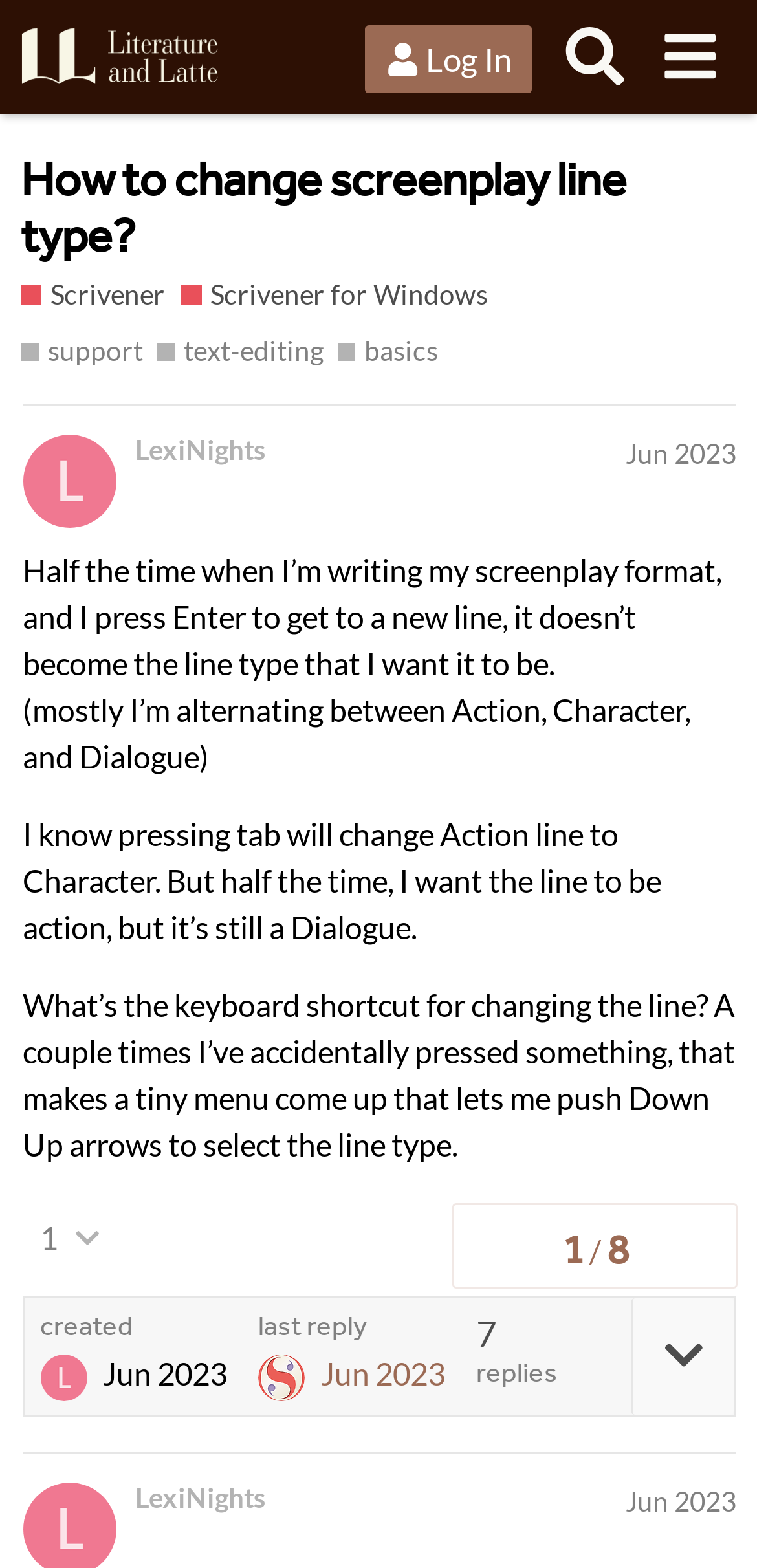How many replies are there to the original post?
Use the image to give a comprehensive and detailed response to the question.

There are 7 replies to the original post, as indicated by the text '7 replies' on the webpage.